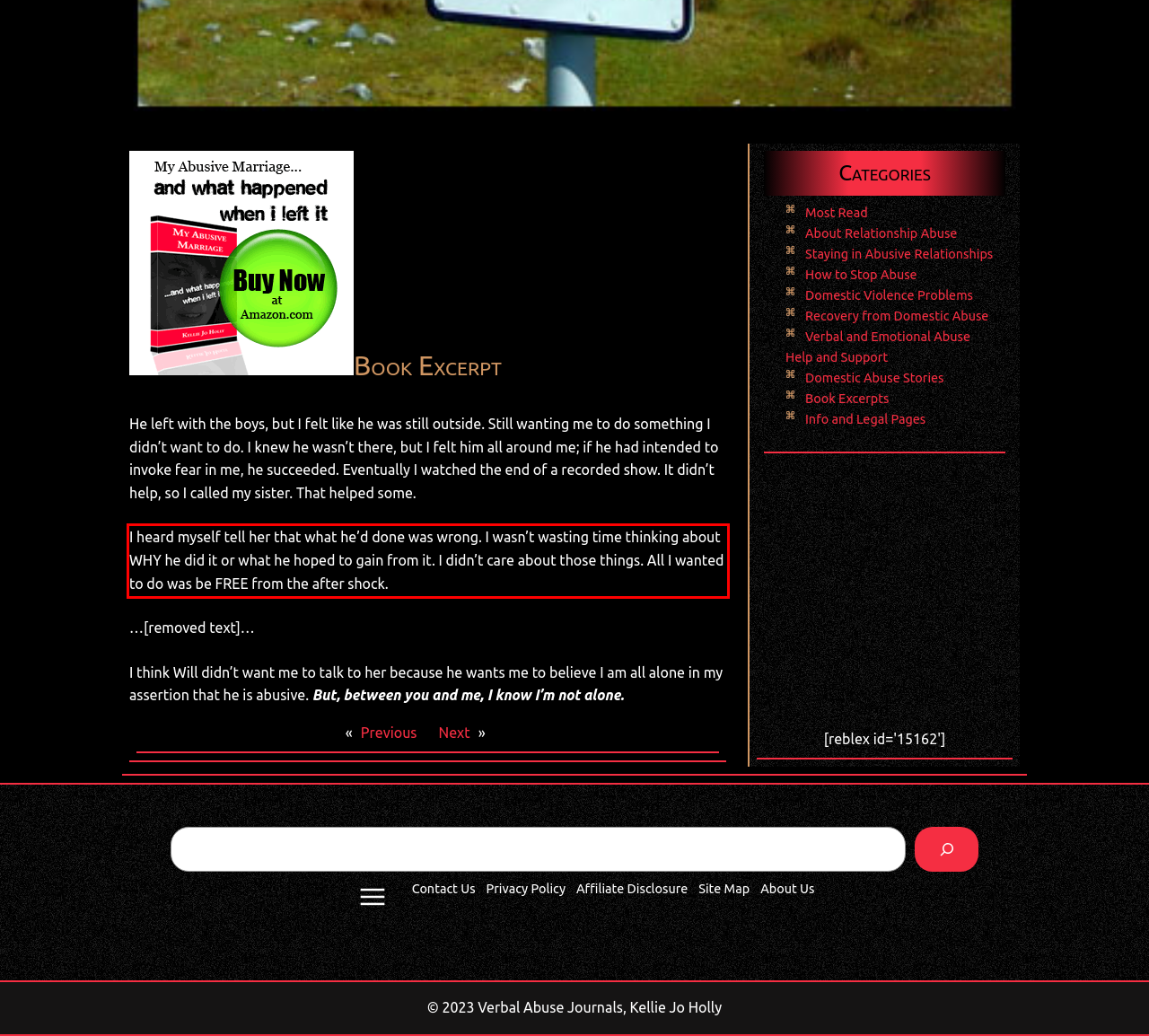With the provided screenshot of a webpage, locate the red bounding box and perform OCR to extract the text content inside it.

I heard myself tell her that what he’d done was wrong. I wasn’t wasting time thinking about WHY he did it or what he hoped to gain from it. I didn’t care about those things. All I wanted to do was be FREE from the after shock.